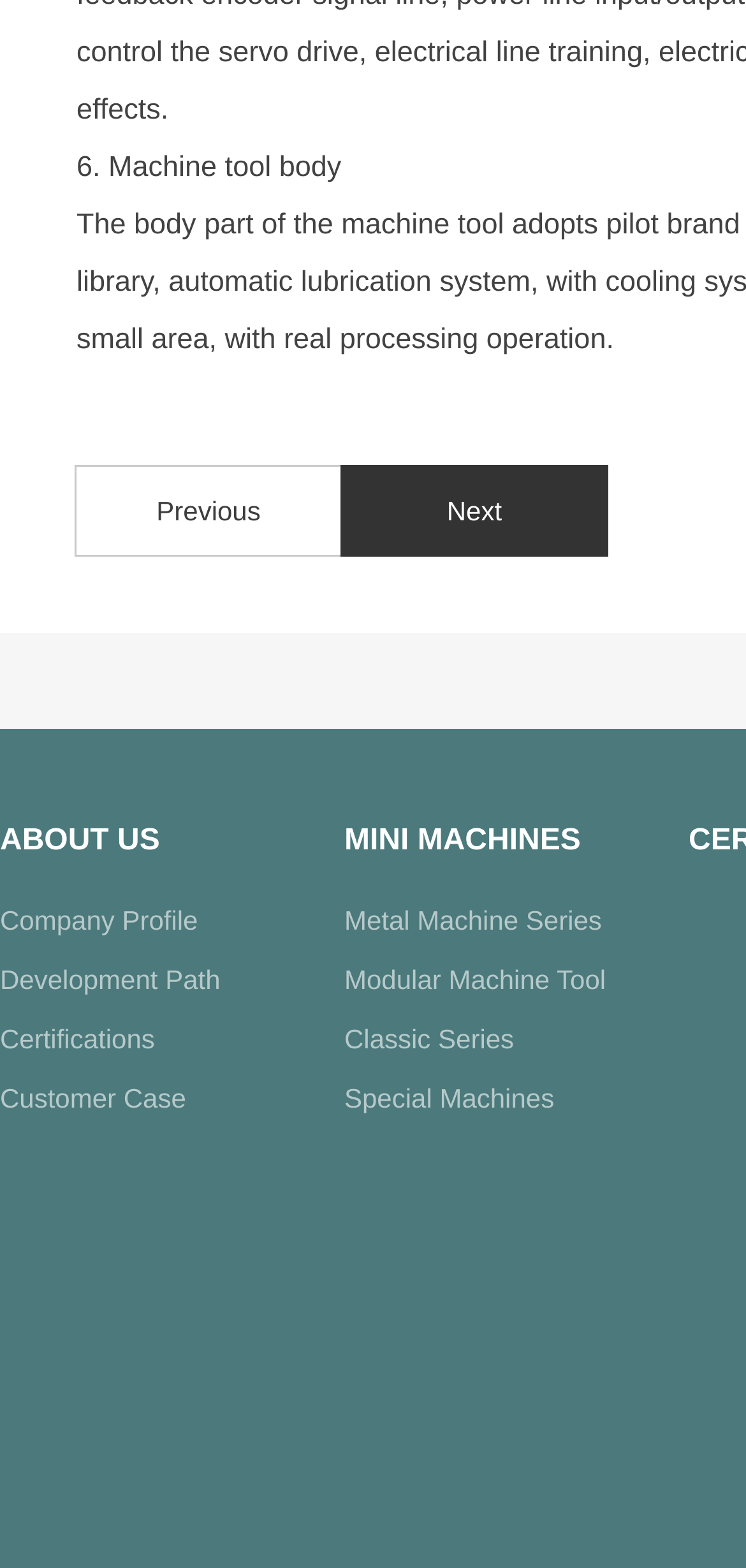What is the text of the link above 'Company Profile'?
Based on the screenshot, provide your answer in one word or phrase.

ABOUT US